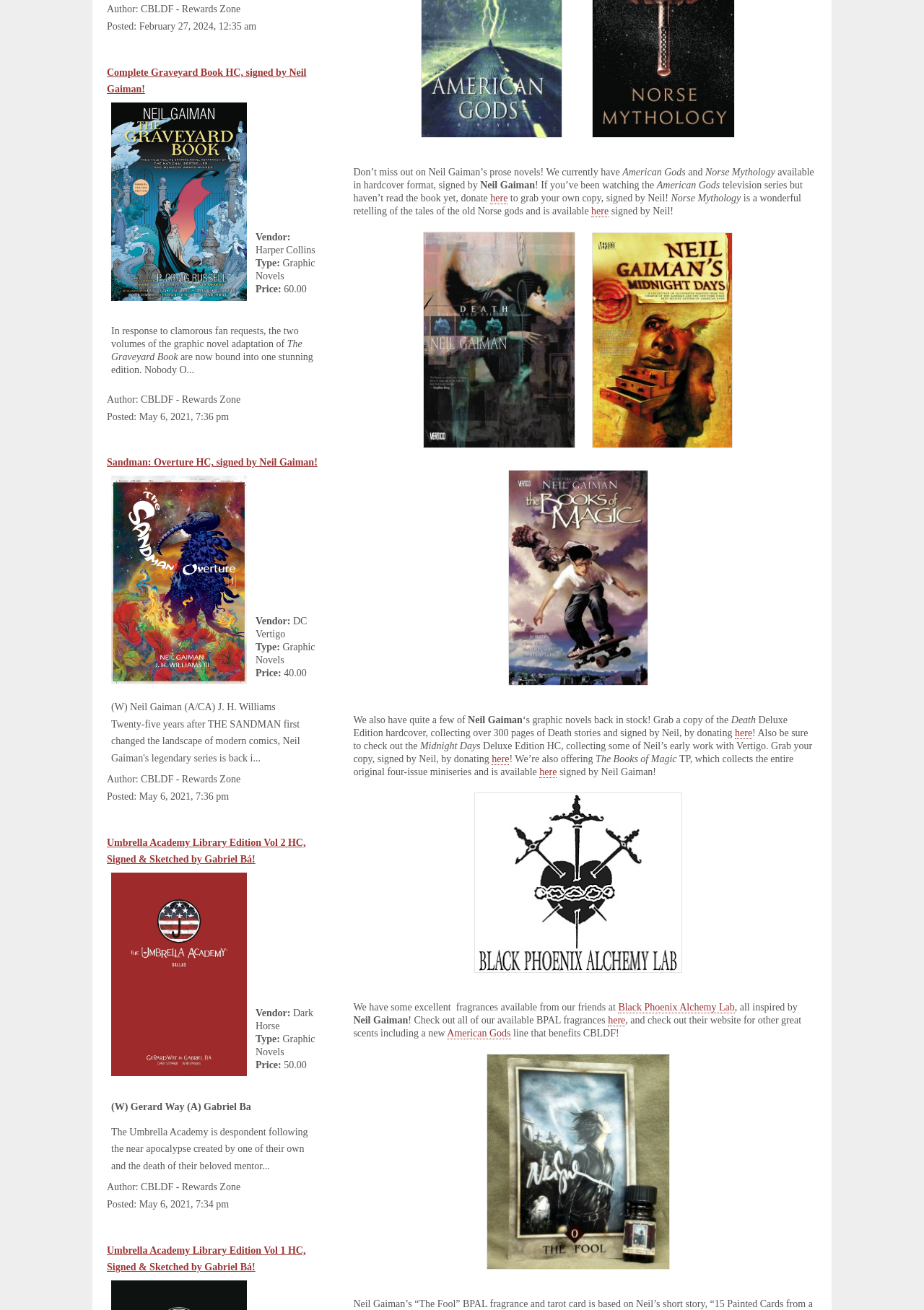Please find the bounding box coordinates of the clickable region needed to complete the following instruction: "Check out 'The Books of Magic' Deluxe Edition HC". The bounding box coordinates must consist of four float numbers between 0 and 1, i.e., [left, top, right, bottom].

[0.55, 0.528, 0.717, 0.536]